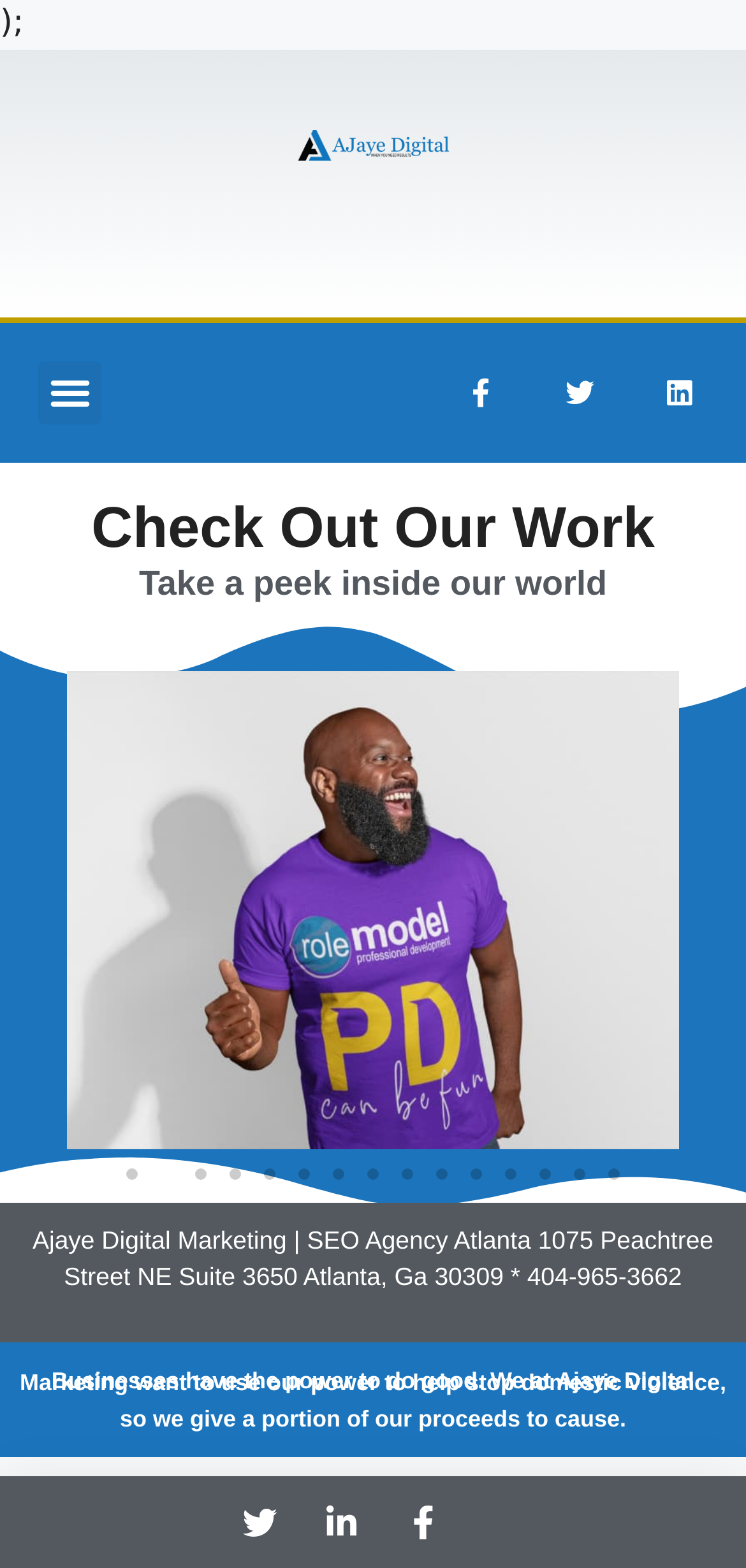Please reply to the following question using a single word or phrase: 
How many slides are there?

15